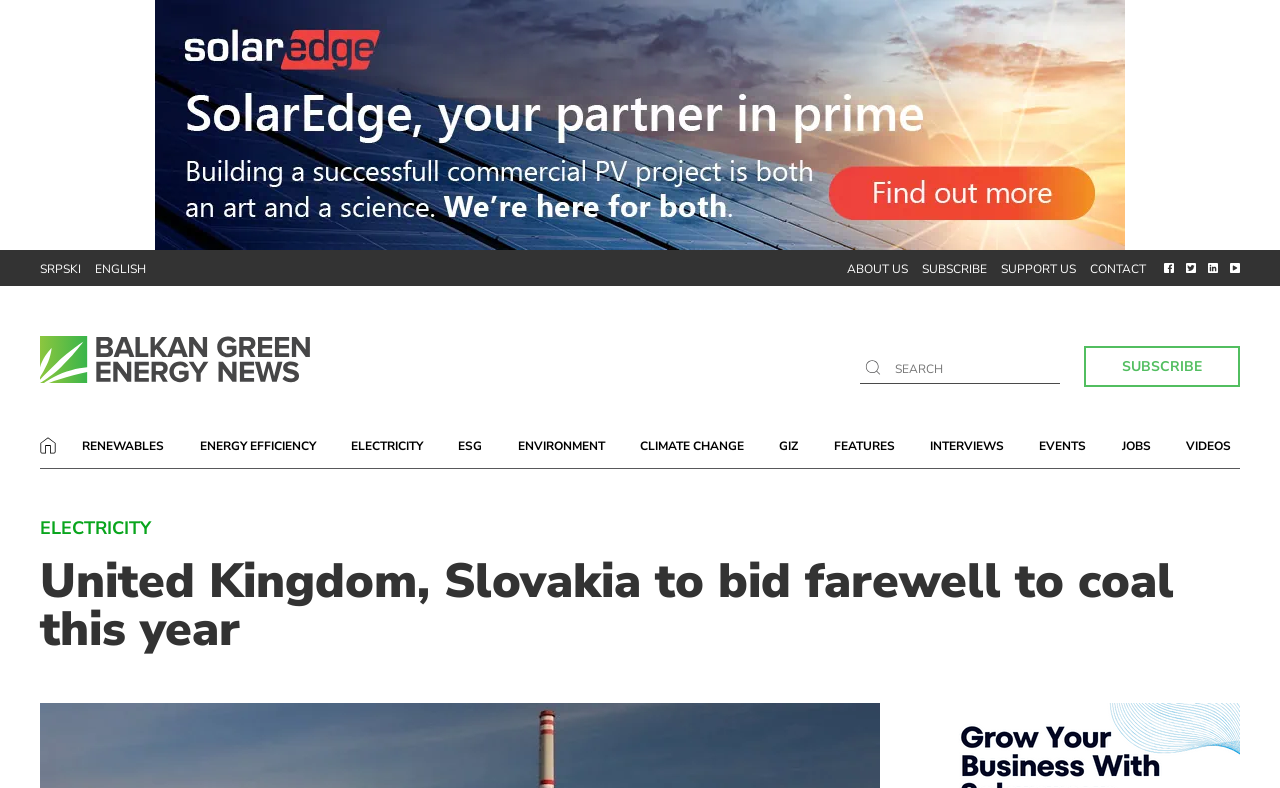What is the topic of the webpage?
Please answer the question as detailed as possible based on the image.

I deduced this from the links 'RENEWABLES', 'ENERGY EFFICIENCY', 'ELECTRICITY', and 'ESG', which suggest that the webpage is related to energy-related topics.